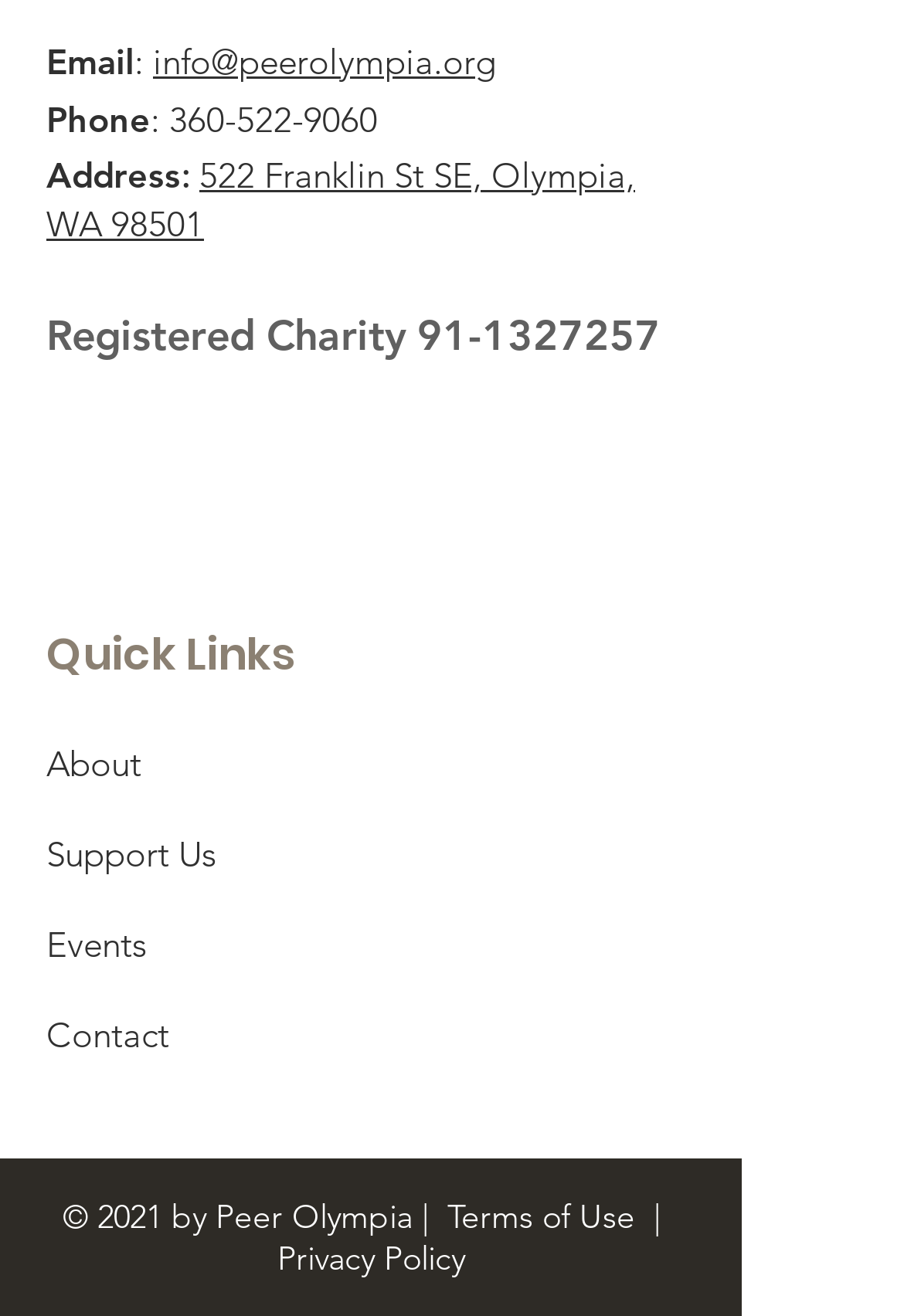Kindly determine the bounding box coordinates of the area that needs to be clicked to fulfill this instruction: "Send an email to info@peerolympia.org".

[0.169, 0.029, 0.549, 0.063]